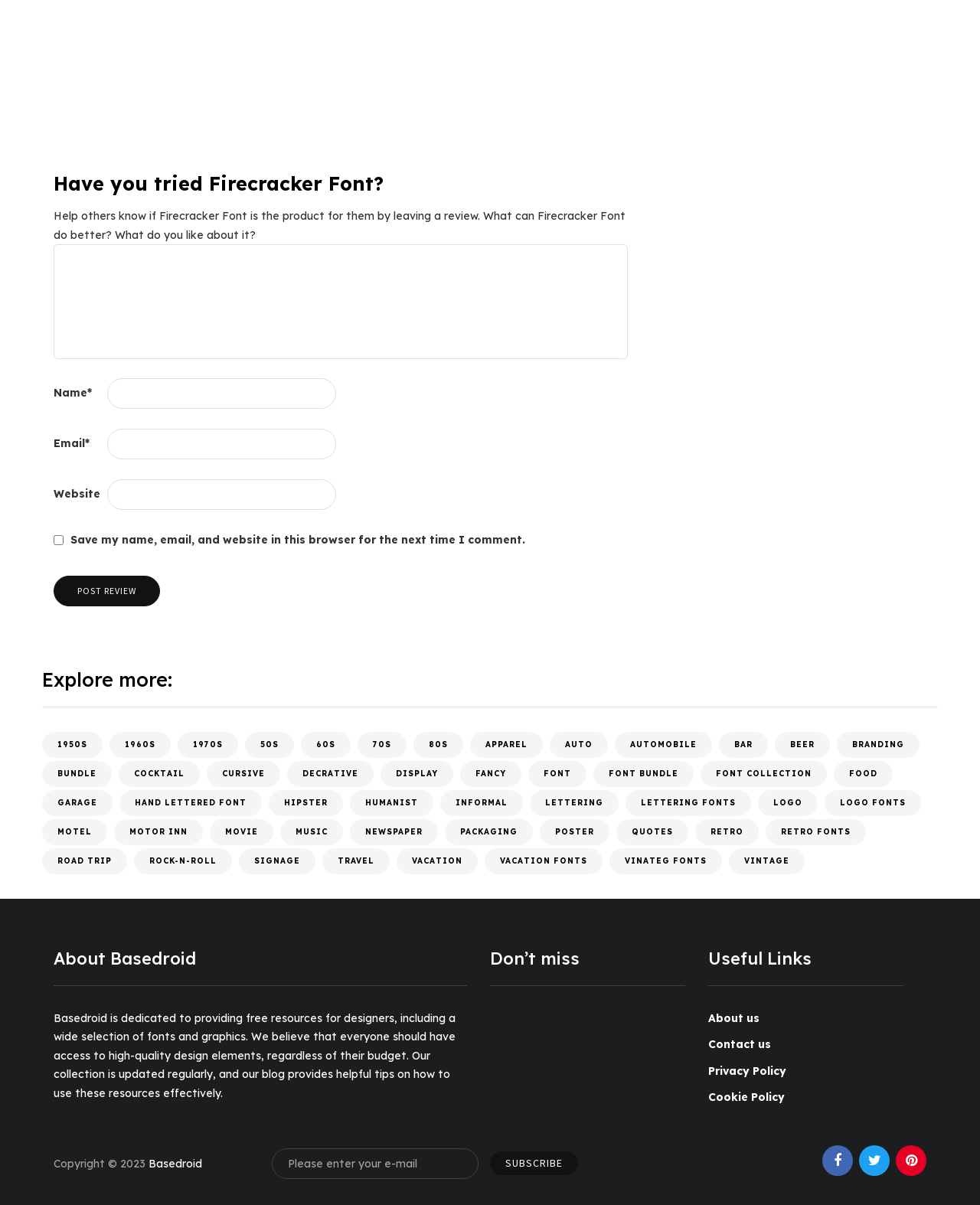Specify the bounding box coordinates of the area to click in order to execute this command: 'Learn more about Firecracker Font'. The coordinates should consist of four float numbers ranging from 0 to 1, and should be formatted as [left, top, right, bottom].

[0.055, 0.142, 0.641, 0.162]